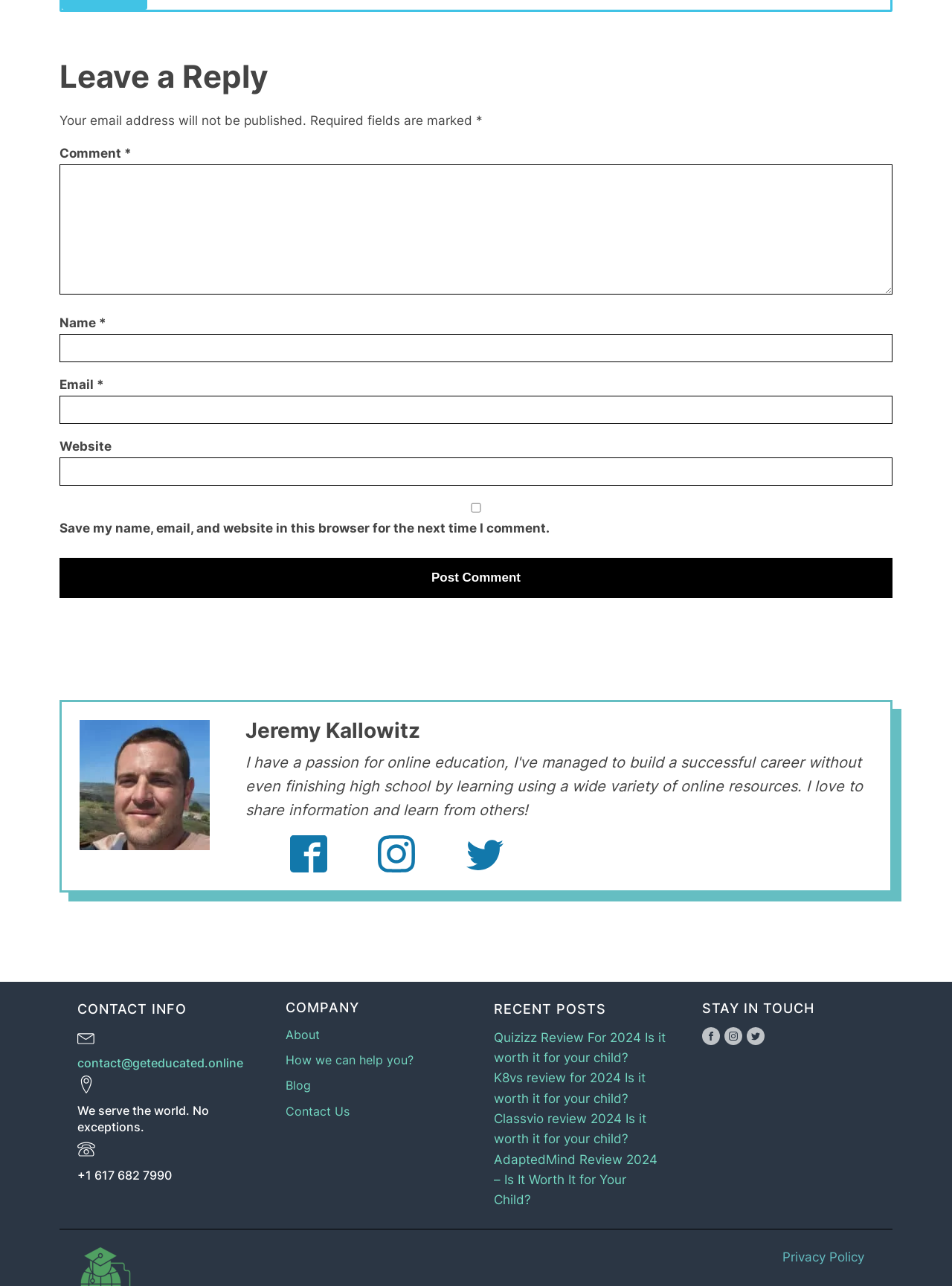Predict the bounding box of the UI element based on the description: "Contact Us". The coordinates should be four float numbers between 0 and 1, formatted as [left, top, right, bottom].

[0.3, 0.858, 0.367, 0.871]